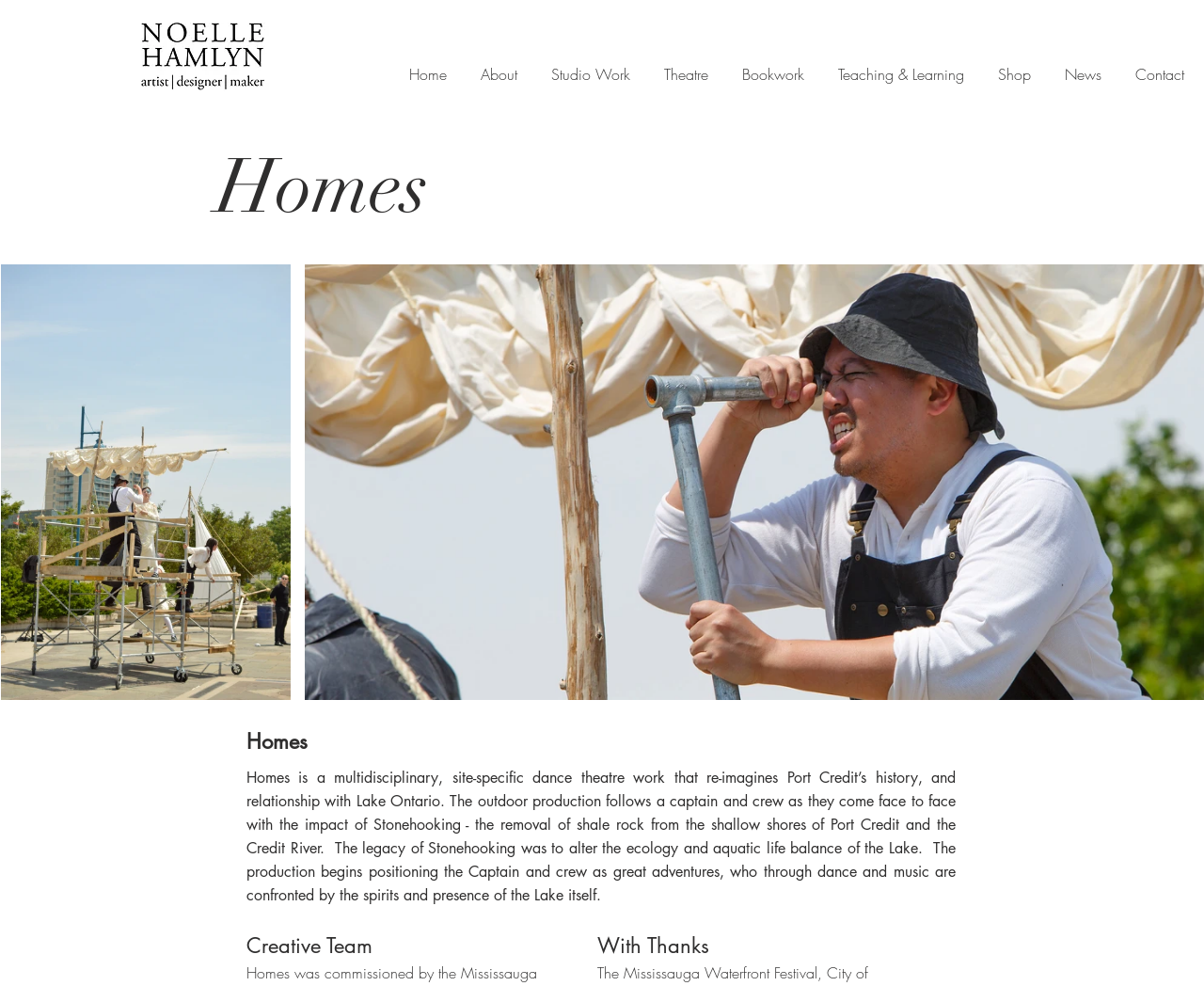Specify the bounding box coordinates of the element's area that should be clicked to execute the given instruction: "click the Shop link". The coordinates should be four float numbers between 0 and 1, i.e., [left, top, right, bottom].

[0.815, 0.024, 0.87, 0.11]